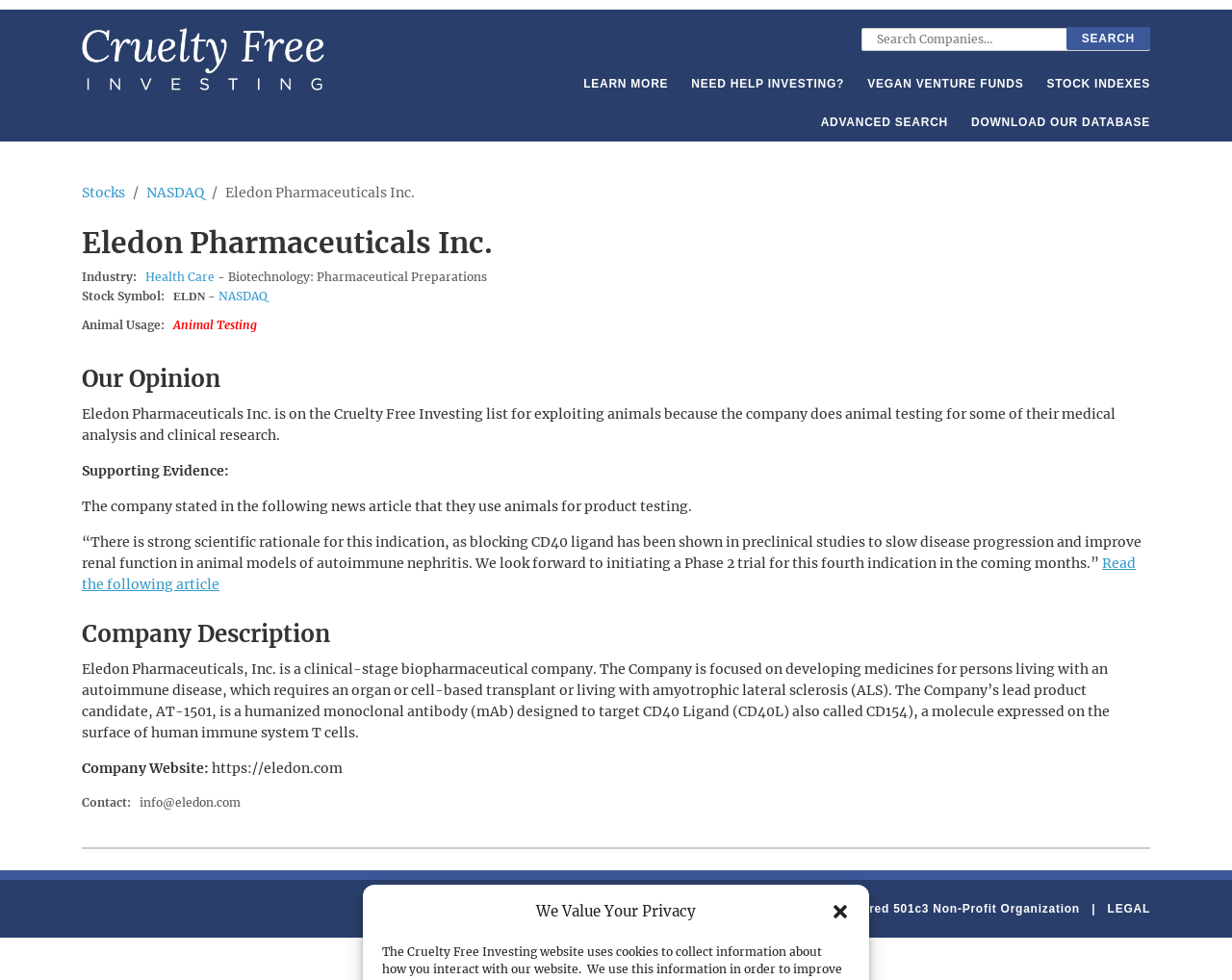Determine the bounding box coordinates for the HTML element described here: "NASDAQ".

[0.178, 0.295, 0.217, 0.309]